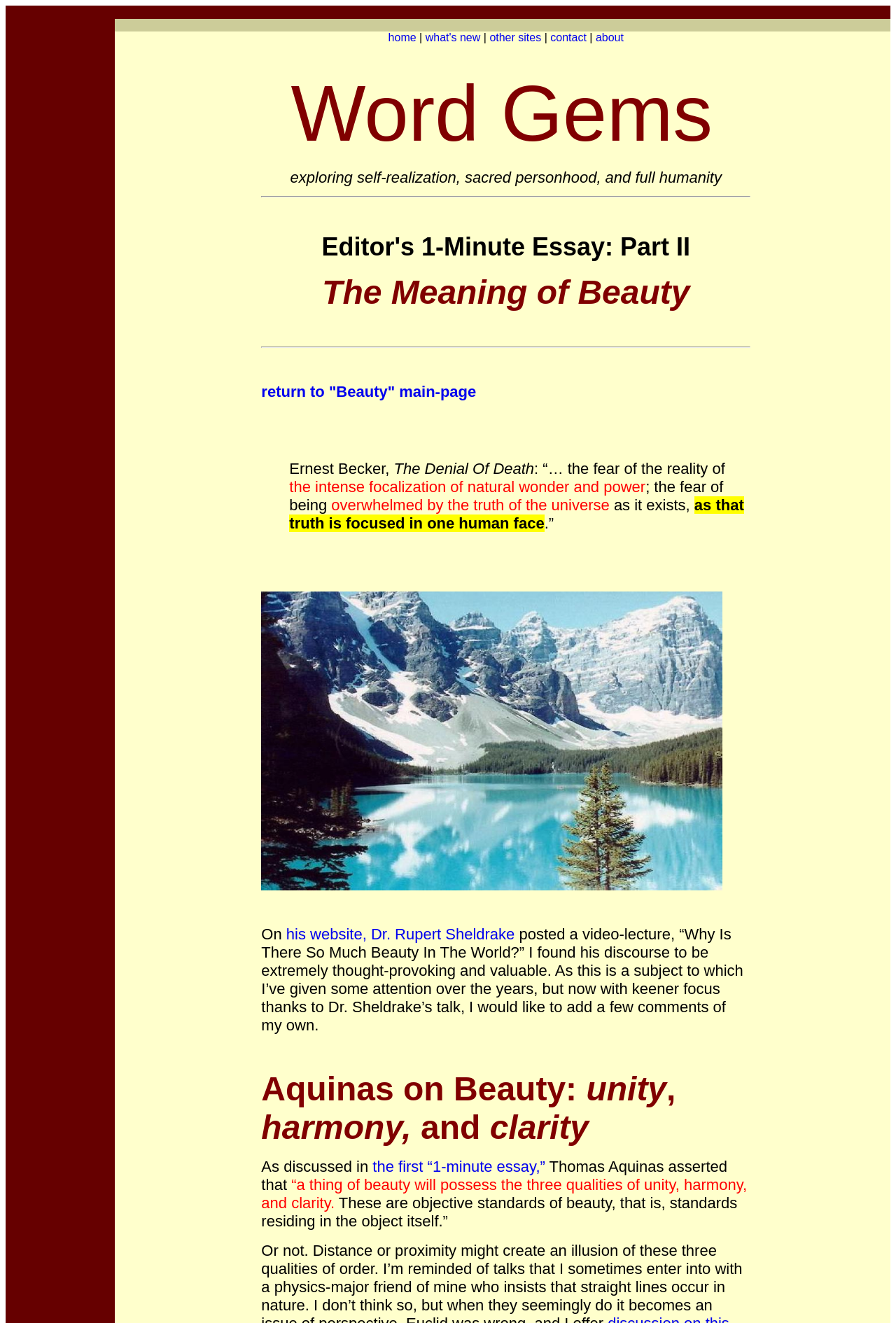Please provide the bounding box coordinates for the element that needs to be clicked to perform the following instruction: "click on the 'what's new' link". The coordinates should be given as four float numbers between 0 and 1, i.e., [left, top, right, bottom].

[0.475, 0.024, 0.536, 0.033]